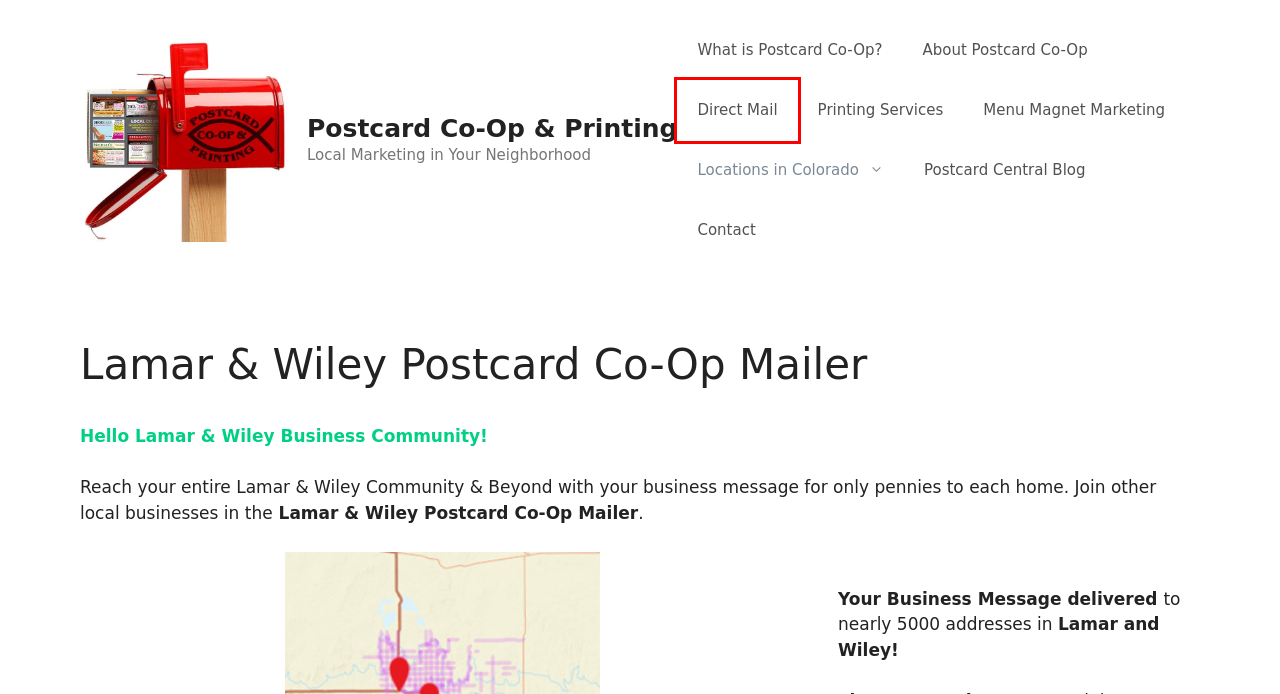You have a screenshot of a webpage with a red bounding box highlighting a UI element. Your task is to select the best webpage description that corresponds to the new webpage after clicking the element. Here are the descriptions:
A. Direct Mail | Postcard Co-Op & Printing
B. Contact Postcard Co-Op & Printing - Postcard Co-Op & Printing
C. Inexpensive Printing Services | Postcard Co-Op & Printing
D. Postcard Central Blog Blog | Postcard Co-Op & Printing
E. Locations in Colorado | Postcard Co-Op & Printing
F. About Postcard Co-Op | Postcard Co-Op & Printing
G. What is Postcard Co-Op? | Postcard Co-Op & Printing
H. Attract Clients w/ Menu Magnet Marketing | Postcard Co-Op & Printing

A